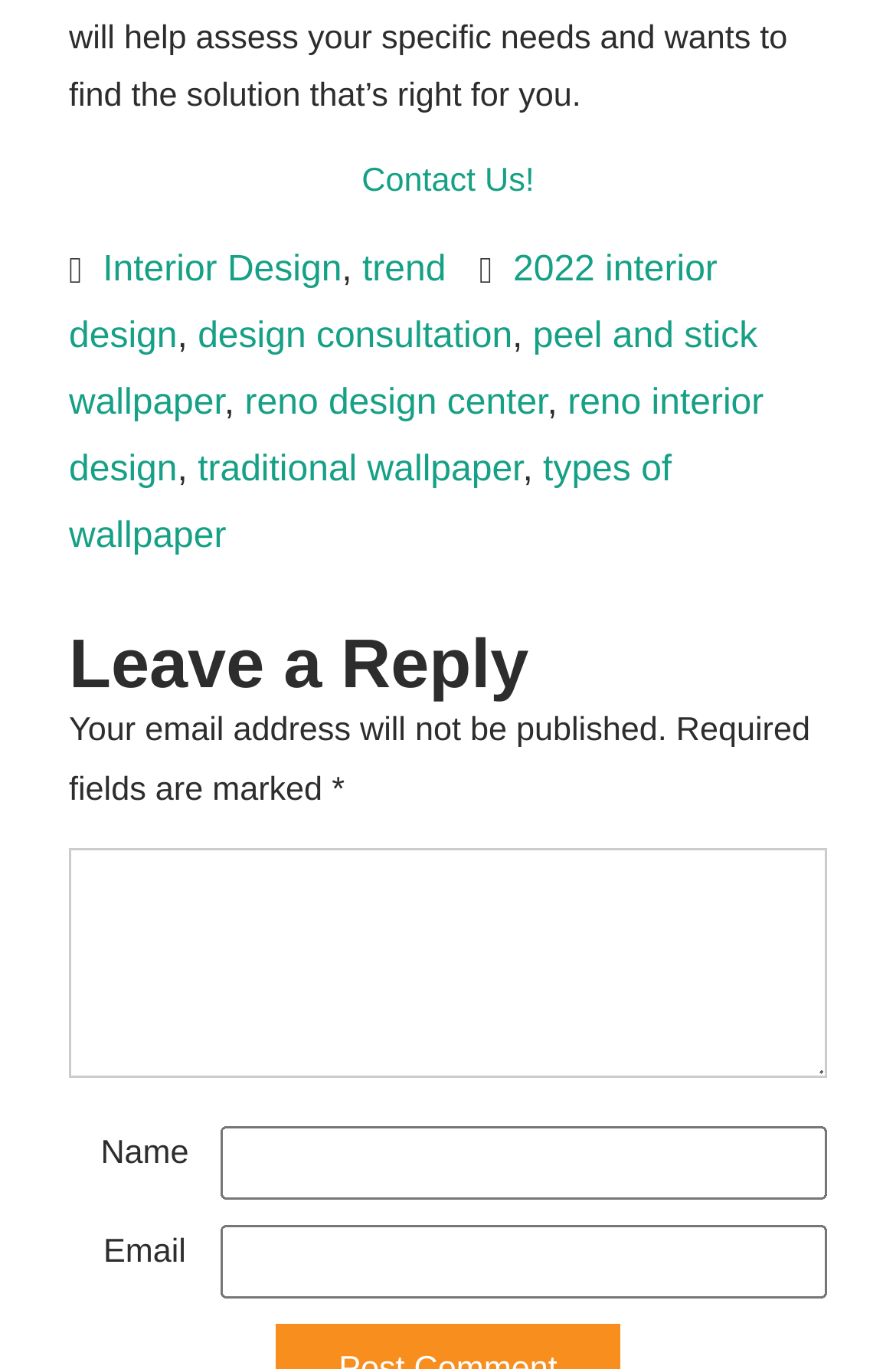Predict the bounding box coordinates of the area that should be clicked to accomplish the following instruction: "Enter your name". The bounding box coordinates should consist of four float numbers between 0 and 1, i.e., [left, top, right, bottom].

[0.246, 0.823, 0.923, 0.876]